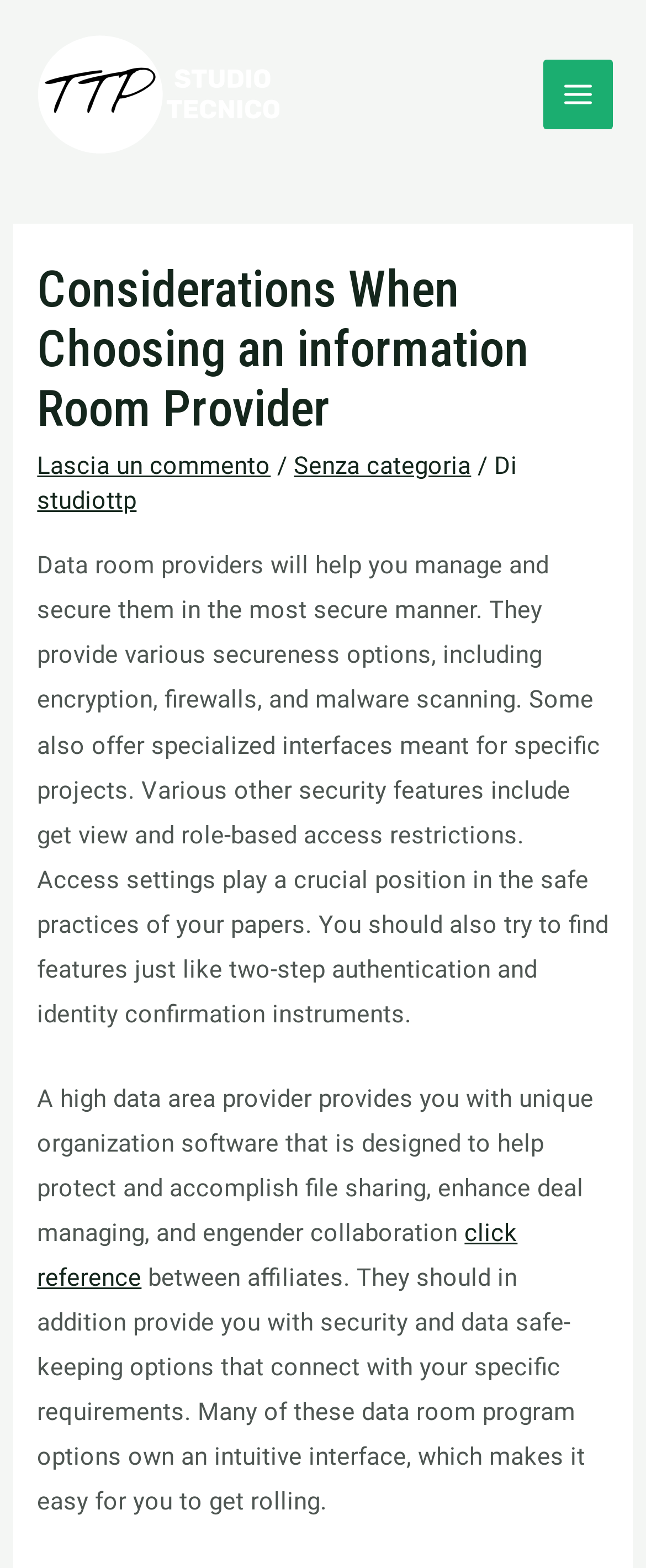What is the purpose of a data room provider?
Based on the image, give a one-word or short phrase answer.

Manage and secure files